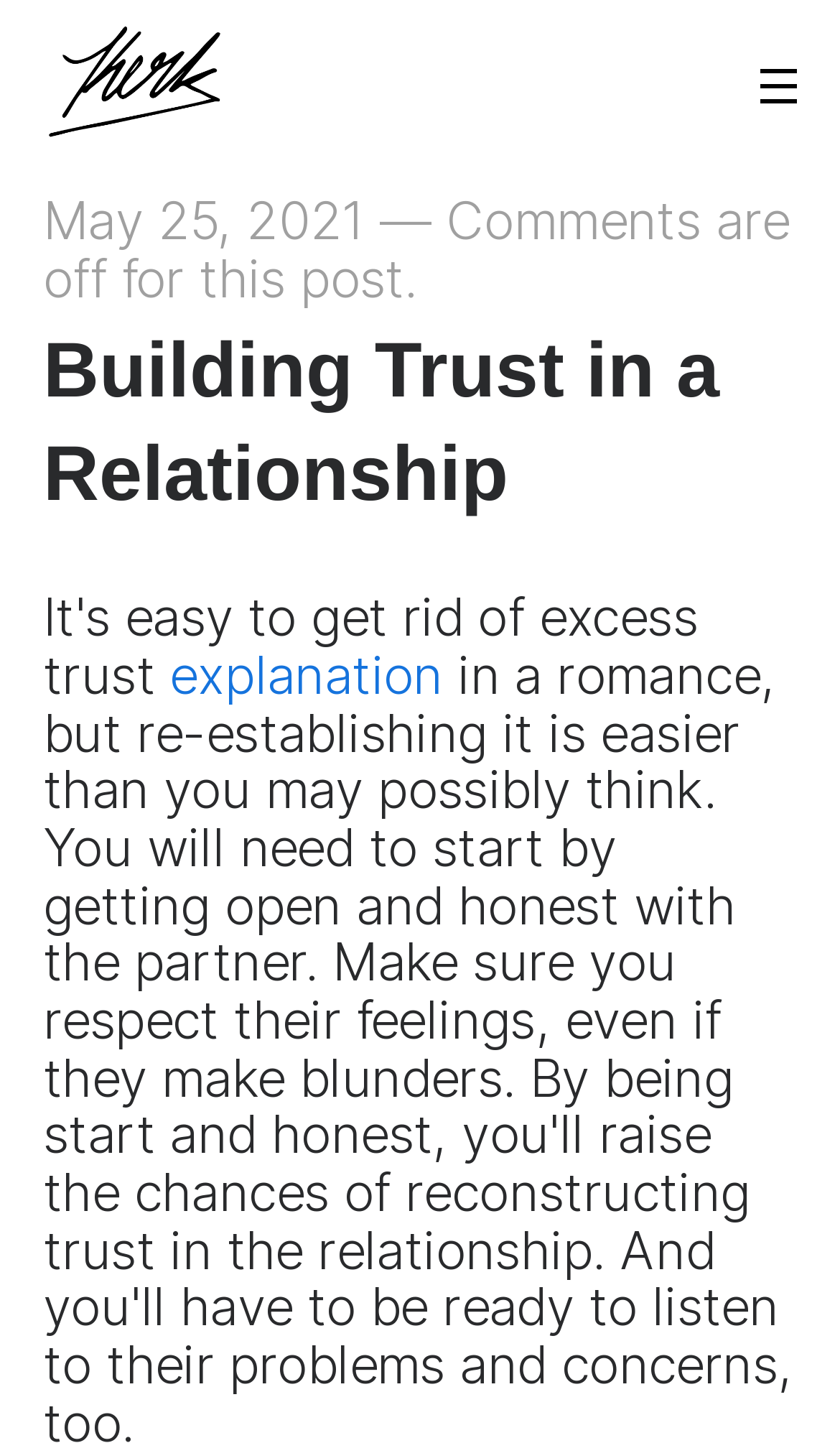Is commenting allowed for this post?
Please use the visual content to give a single word or phrase answer.

No